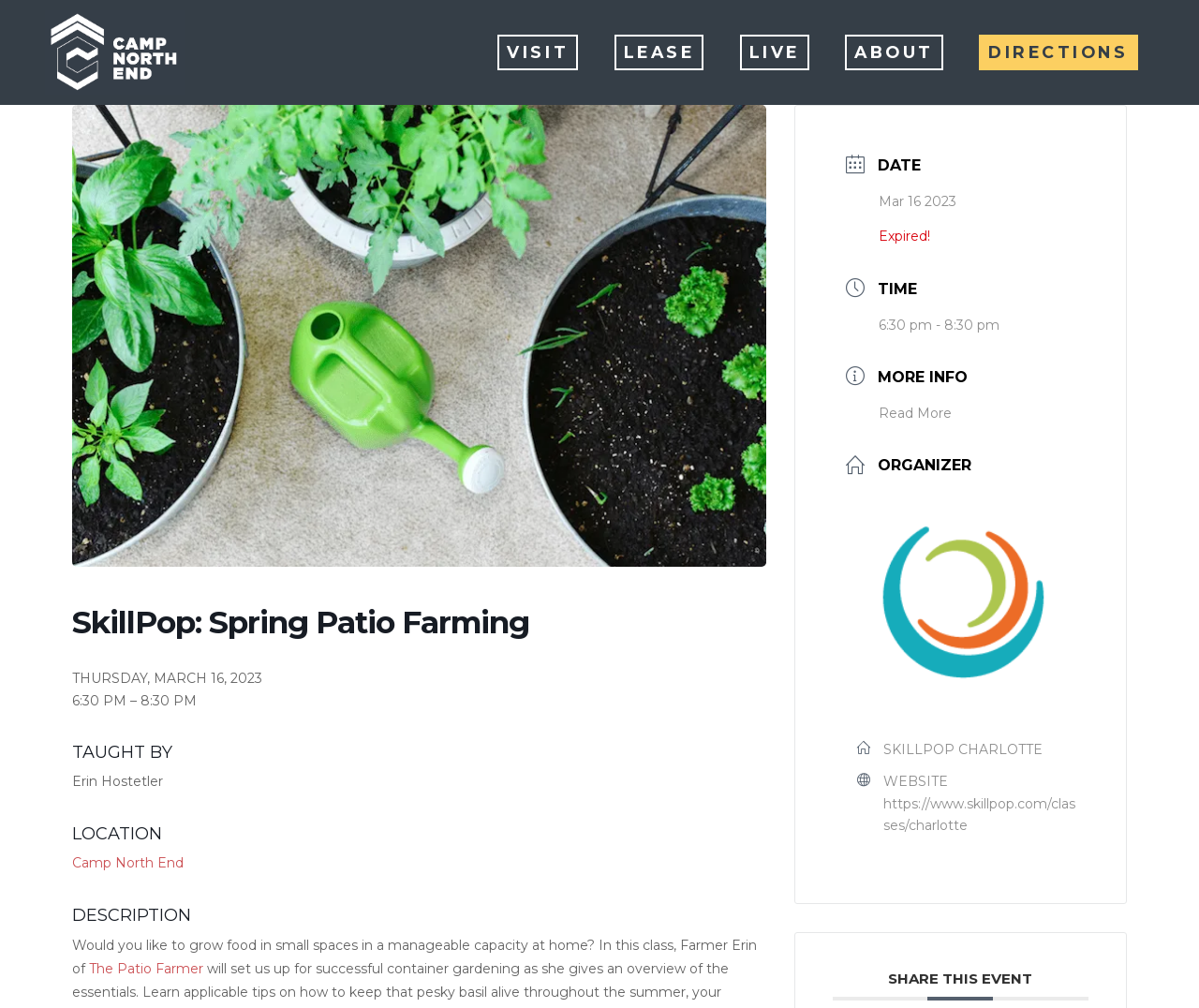Specify the bounding box coordinates of the area that needs to be clicked to achieve the following instruction: "visit the website of SkillPop Charlotte".

[0.736, 0.789, 0.897, 0.828]